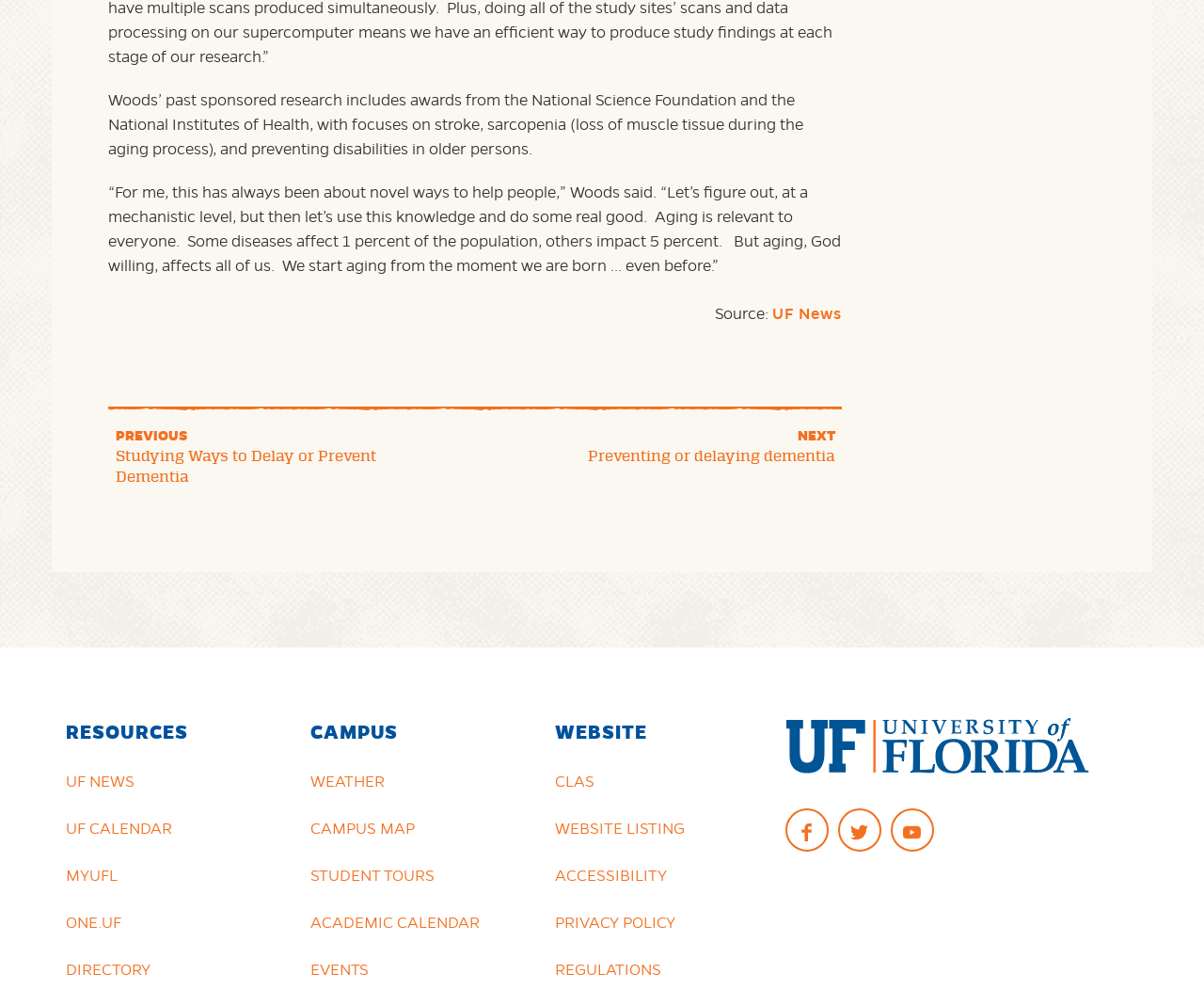Please give the bounding box coordinates of the area that should be clicked to fulfill the following instruction: "Click the 'CART' link". The coordinates should be in the format of four float numbers from 0 to 1, i.e., [left, top, right, bottom].

None